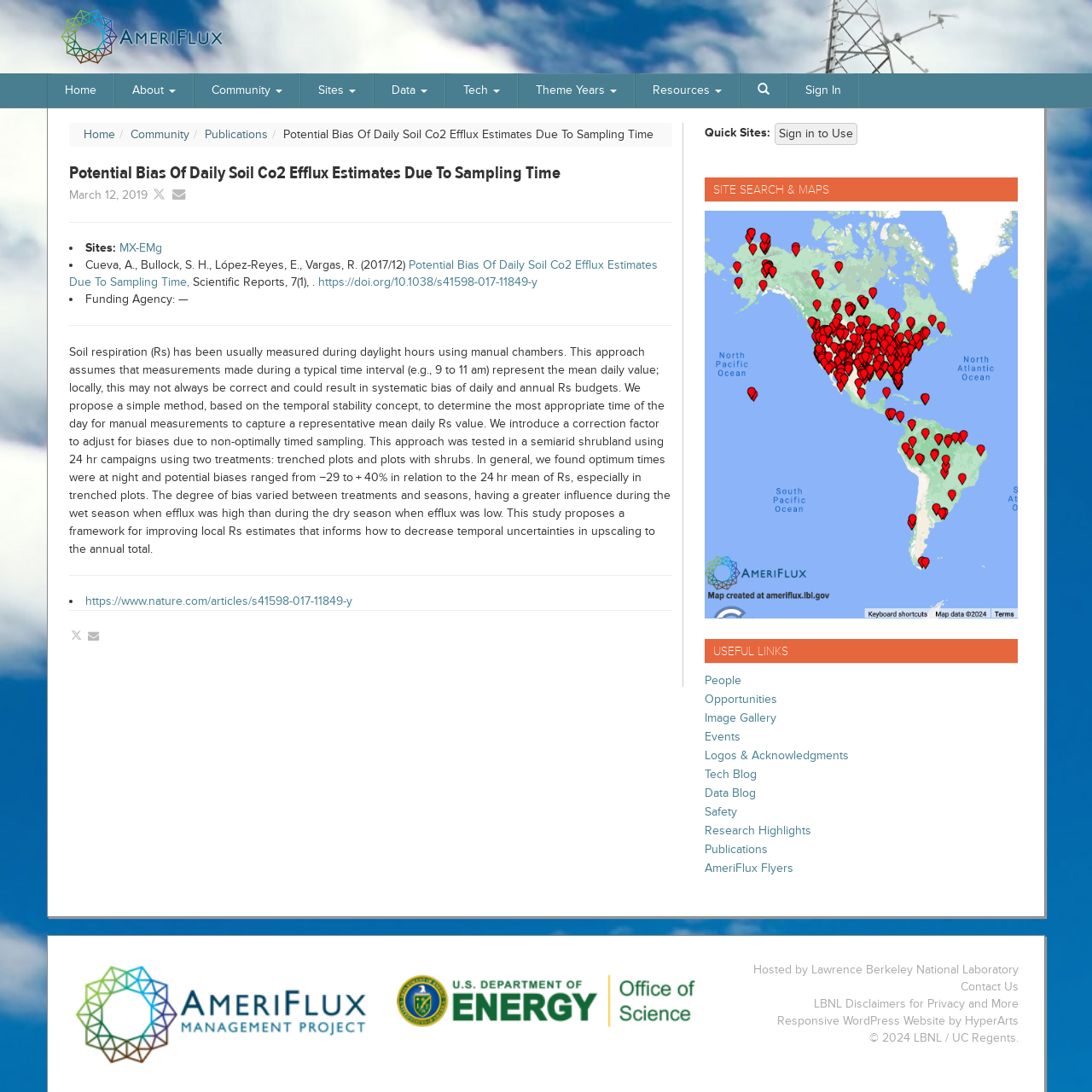Find the headline of the webpage and generate its text content.

Potential Bias Of Daily Soil Co2 Efflux Estimates Due To Sampling Time